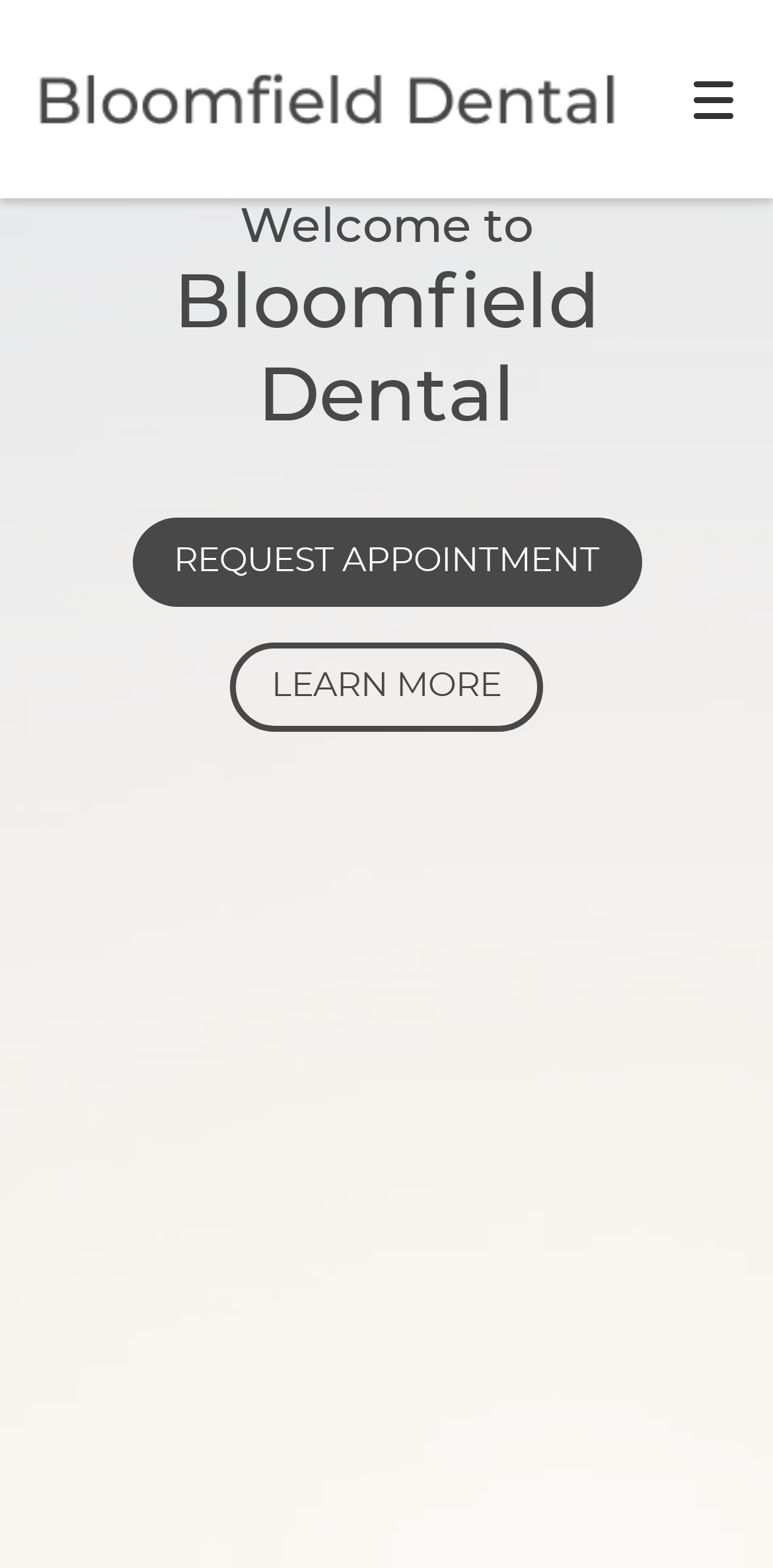What is the name of the dental office?
Using the image, answer in one word or phrase.

Bloomfield Dental